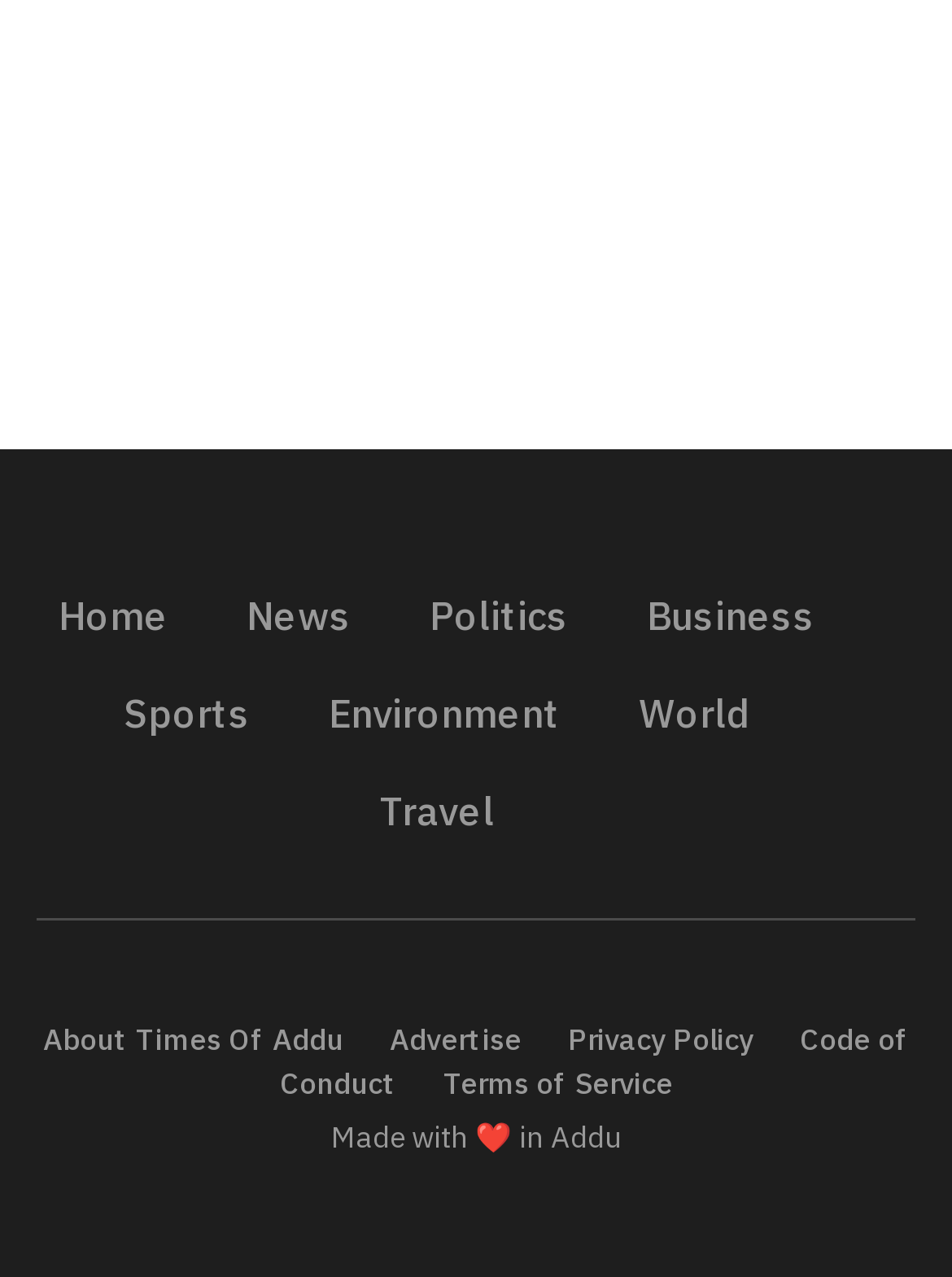Give a one-word or one-phrase response to the question: 
What is the first category on the top navigation bar?

Home